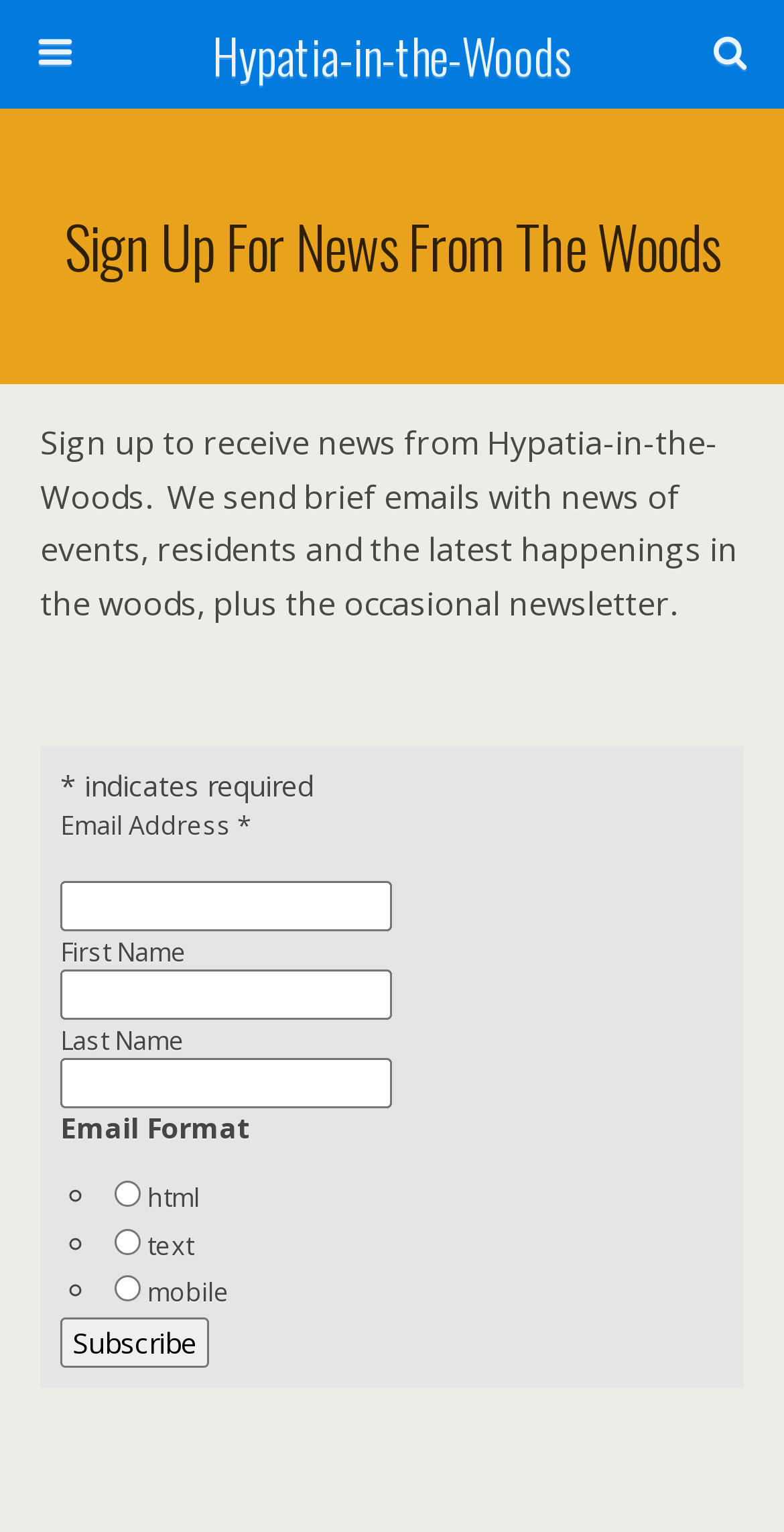Refer to the image and provide an in-depth answer to the question: 
What is the name of the organization behind this webpage?

The name of the organization behind this webpage is Hypatia-in-the-Woods, as indicated by the link at the top of the webpage and the mention of the organization in the subscription form.